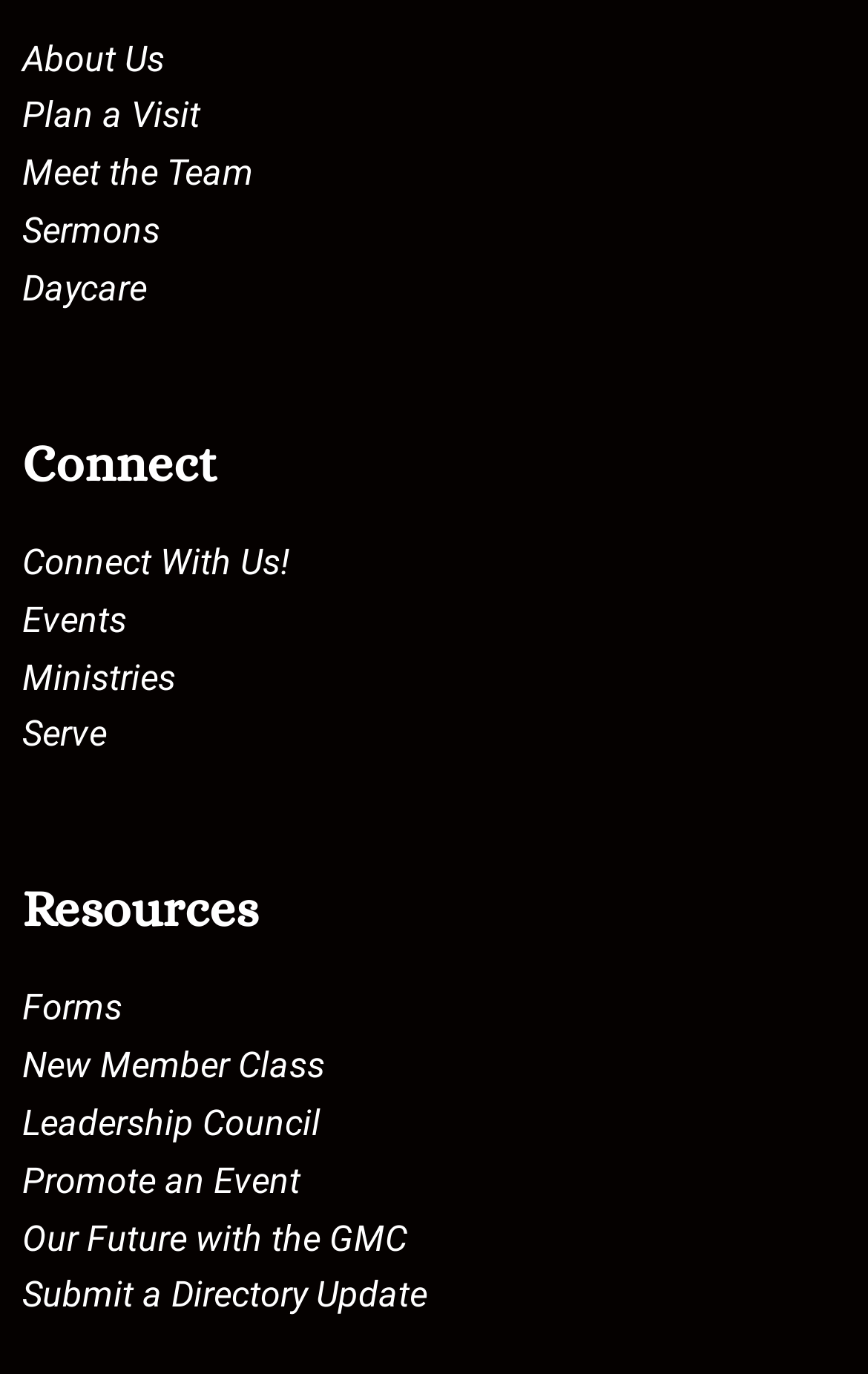Determine the bounding box coordinates for the area that needs to be clicked to fulfill this task: "Type your name". The coordinates must be given as four float numbers between 0 and 1, i.e., [left, top, right, bottom].

None